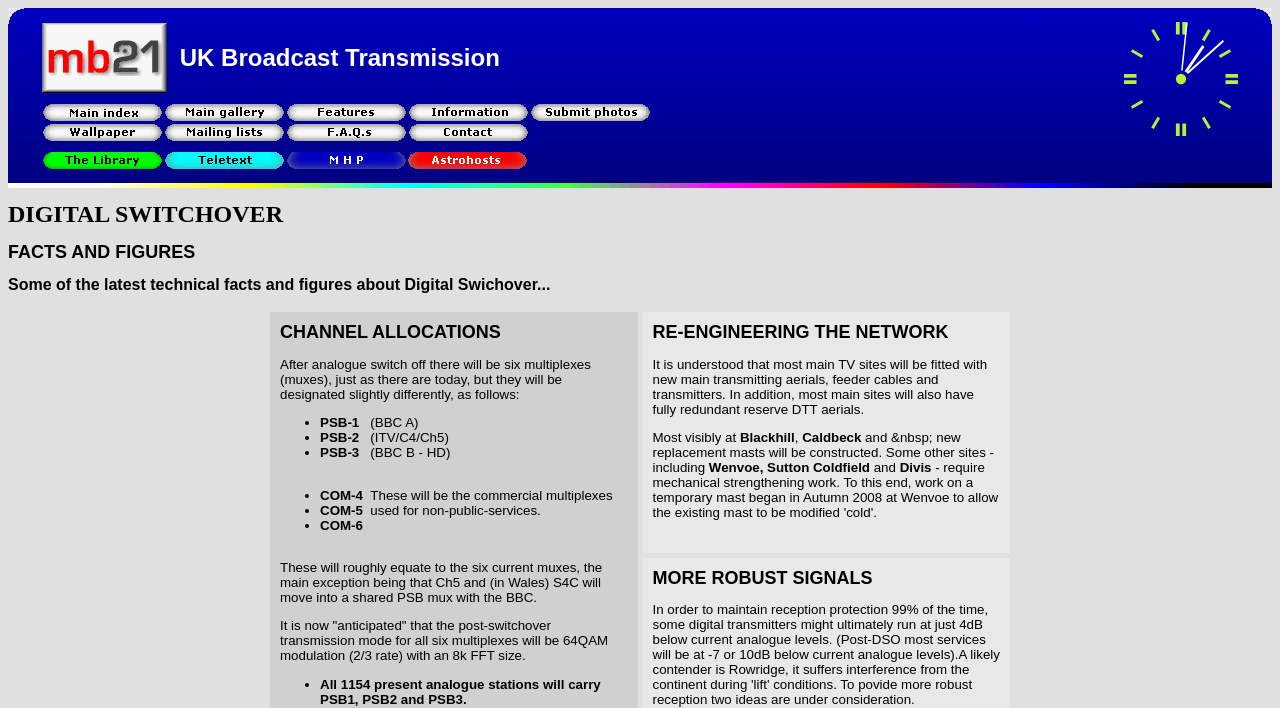Based on the image, provide a detailed and complete answer to the question: 
How many commercial multiplexes are mentioned on the webpage?

The webpage mentions COM-4, COM-5, and COM-6 as the commercial multiplexes that will be used for non-public services.